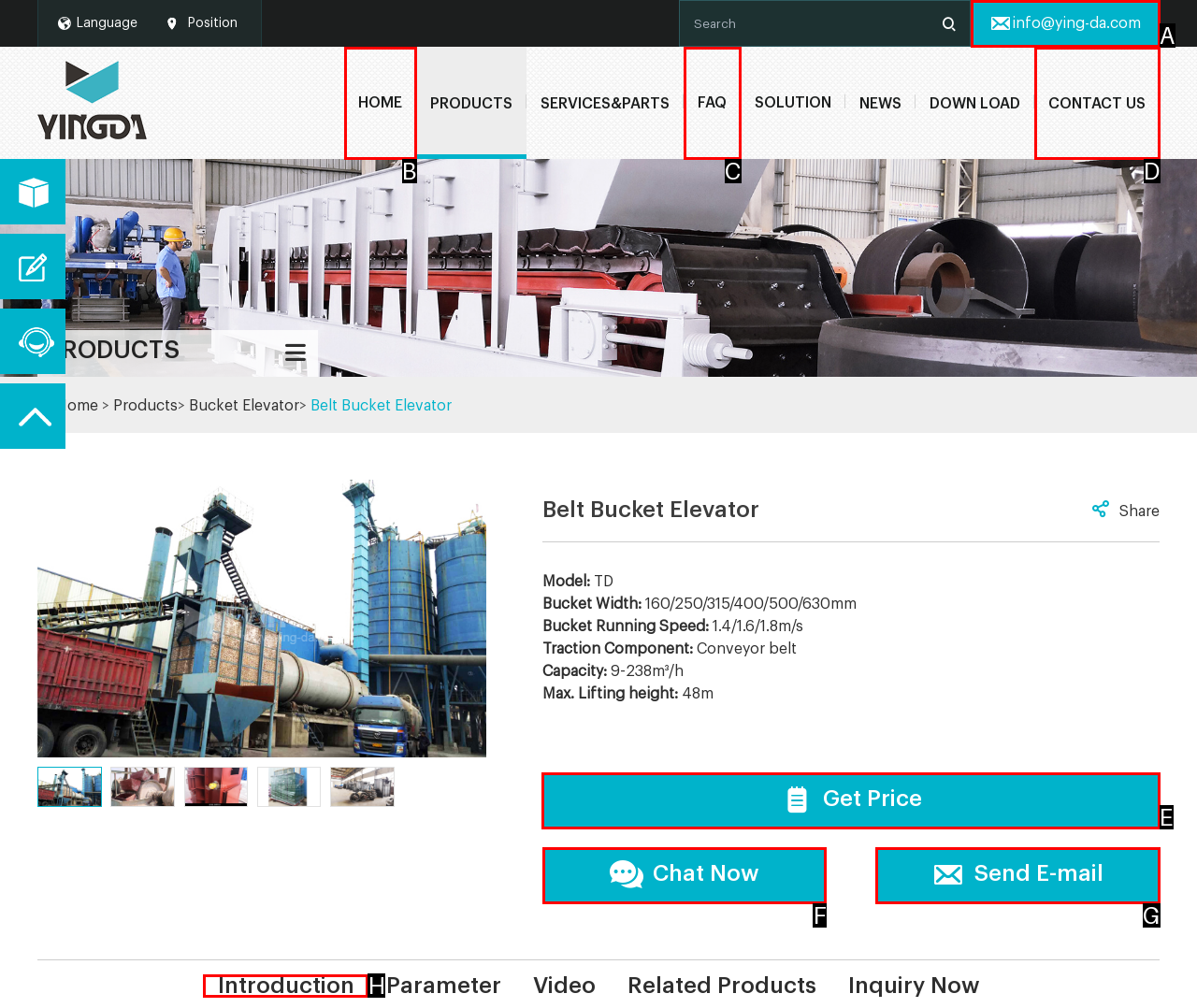Select the appropriate HTML element to click on to finish the task: Get Price.
Answer with the letter corresponding to the selected option.

E